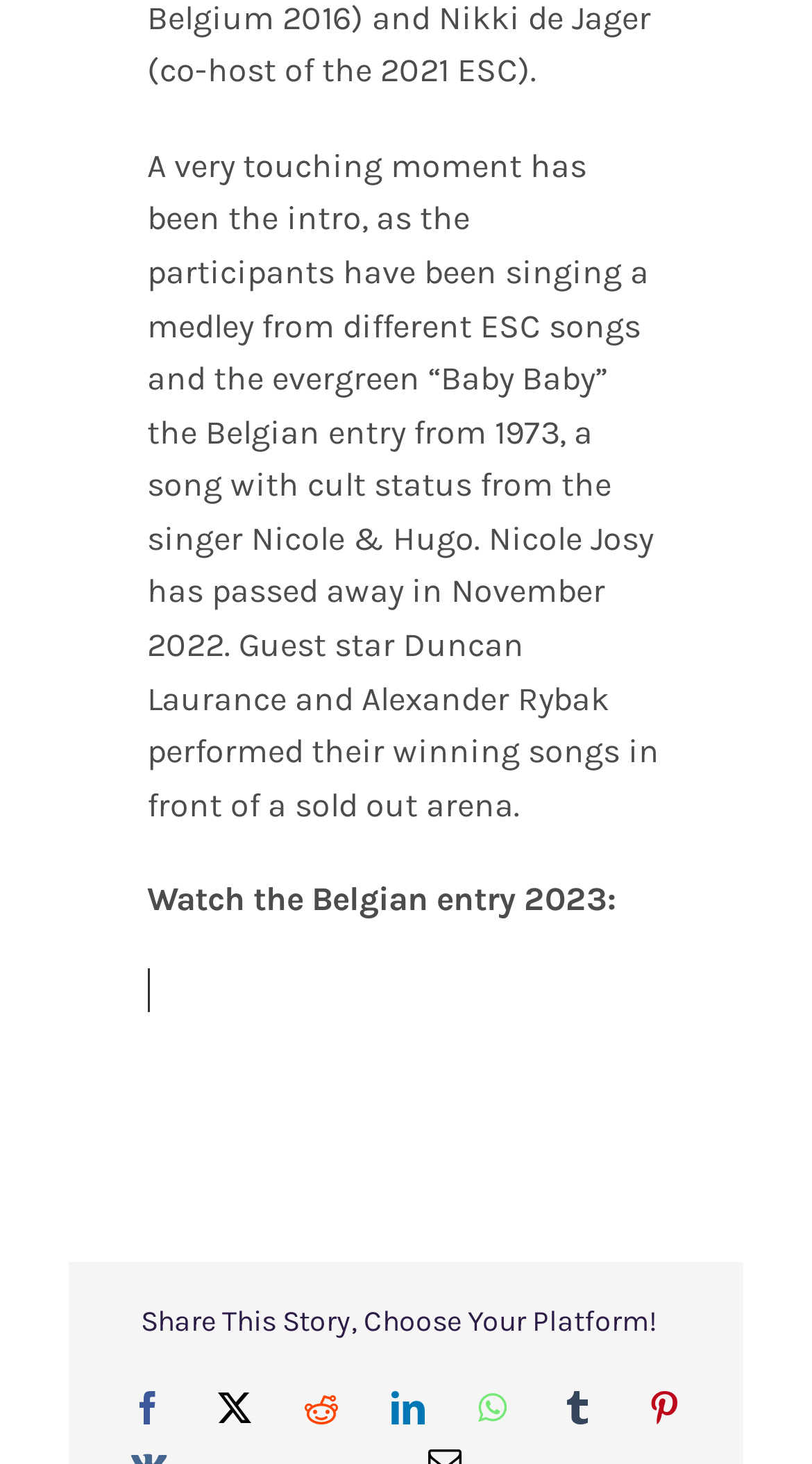What is the name of the policy that can be learned more about?
Use the screenshot to answer the question with a single word or phrase.

YouTube's privacy policy